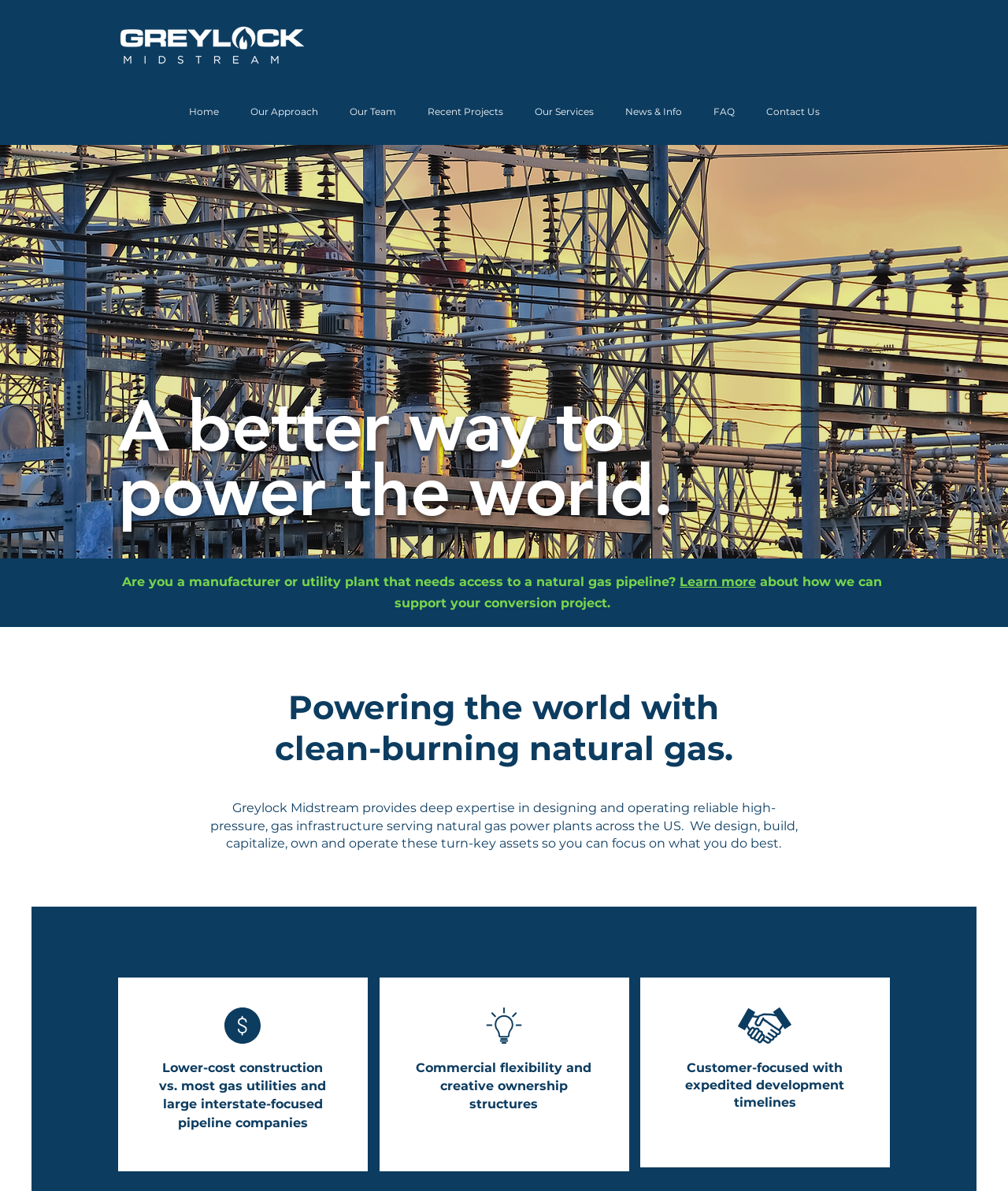Construct a thorough caption encompassing all aspects of the webpage.

The webpage is about Greylock Midstream, a company that specializes in connecting power plants to natural gas pipelines. At the top of the page, there is a slideshow with navigation buttons, "Previous" and "Next", on the left and right sides, respectively. Below the slideshow, there is a navigation menu with links to different sections of the website, including "Home", "Our Approach", "Our Team", and more.

The main content of the page is divided into sections. The first section has a heading that reads "A better way to power the world." Below this heading, there is a large image of a power generation plant. The next section has a heading that asks if the user is a manufacturer or utility plant that needs access to a natural gas pipeline, and provides a link to learn more about how Greylock Midstream can support their conversion project.

The following section has a heading that reads "Powering the world with clean-burning natural gas." Below this heading, there is a paragraph of text that describes Greylock Midstream's expertise in designing and operating reliable high-pressure gas infrastructure. This section also includes three bullet points, each with an icon and a brief description, highlighting the company's advantages, including lower-cost construction, commercial flexibility, and customer-focused development timelines.

At the bottom right corner of the page, there is a chatbot iframe.